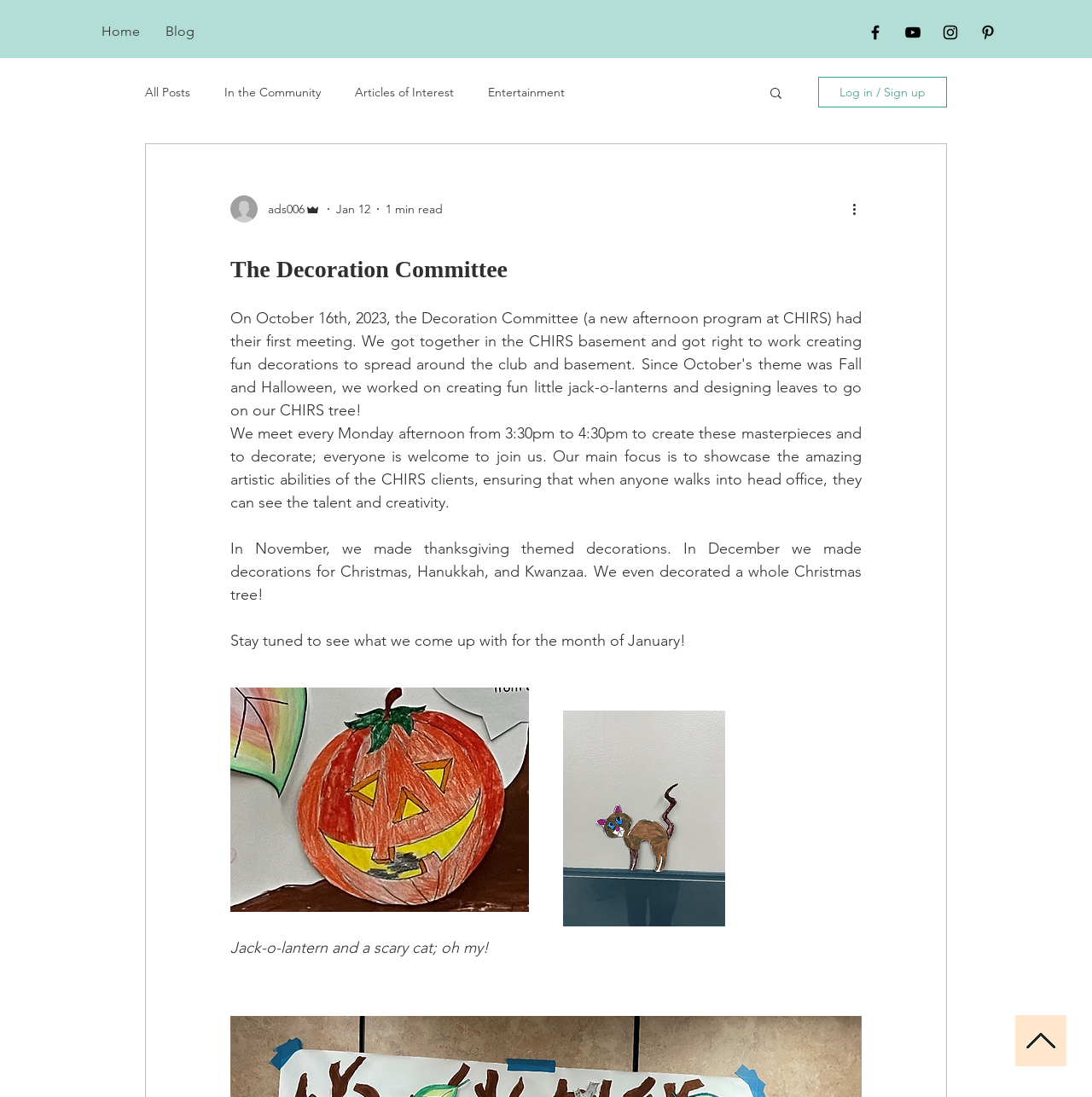Determine the main headline from the webpage and extract its text.

The Decoration Committee